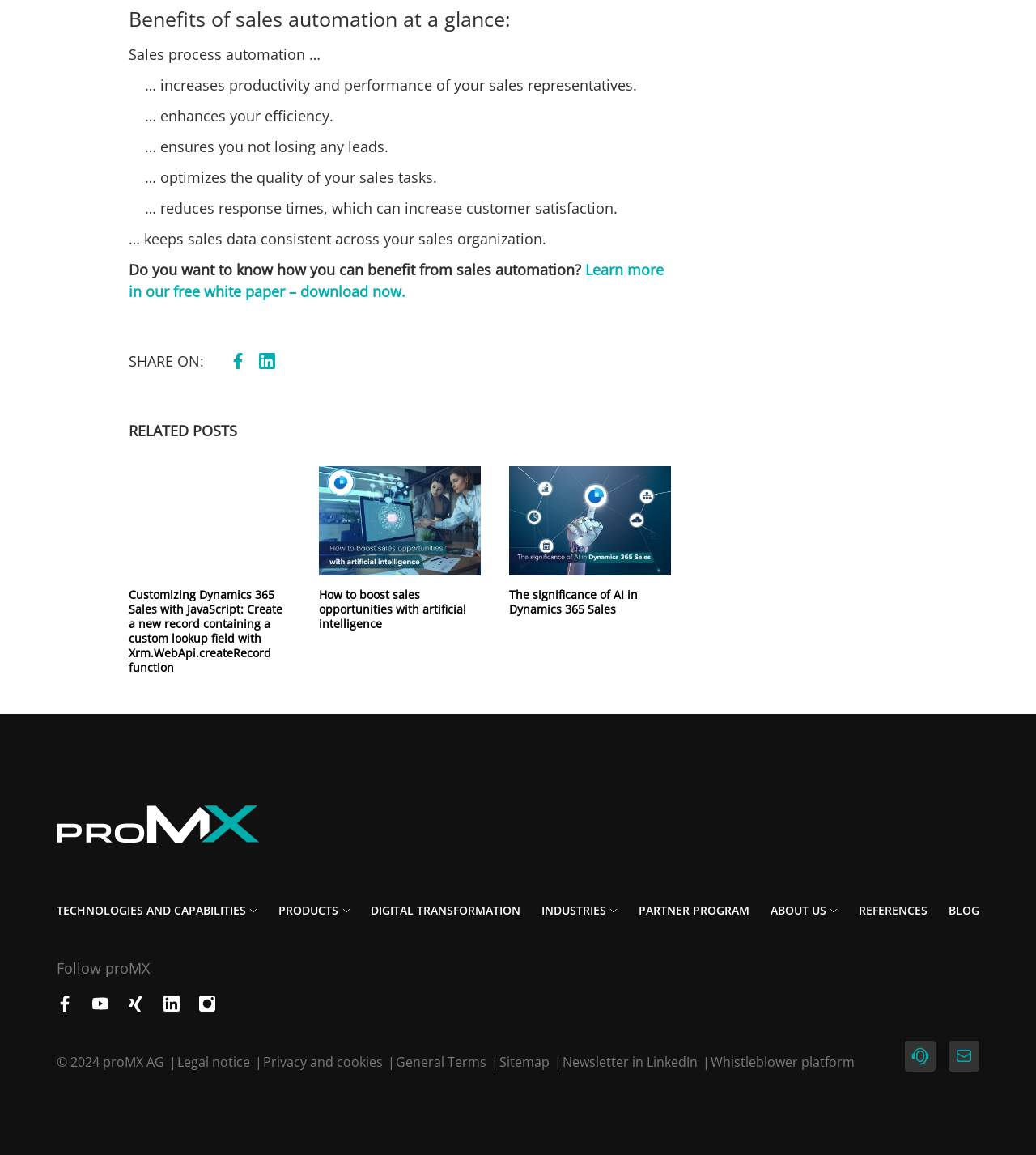Reply to the question with a single word or phrase:
What are the benefits of sales automation?

Increases productivity and performance